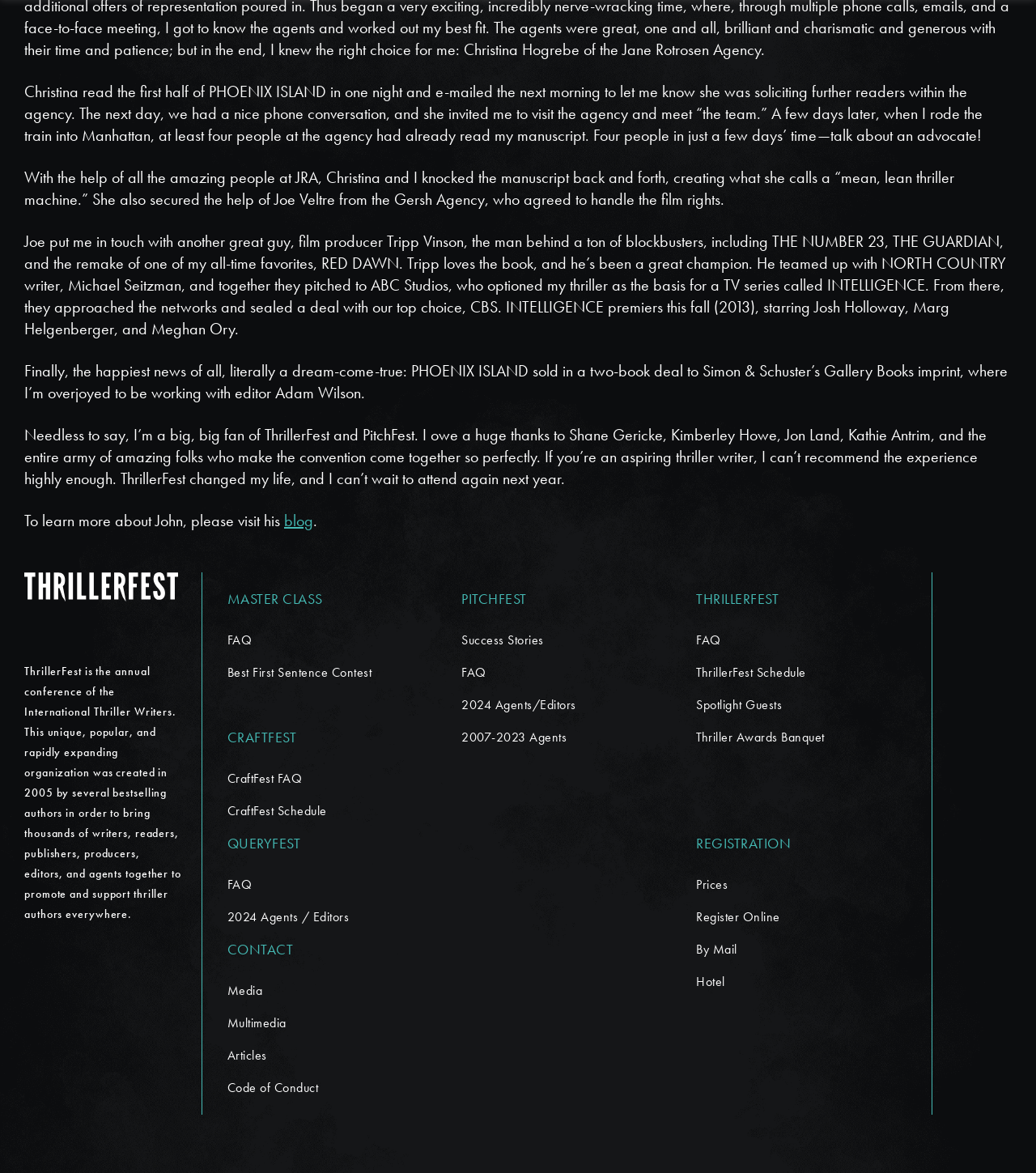Show the bounding box coordinates for the HTML element as described: "Best First Sentence Contest".

[0.219, 0.566, 0.359, 0.58]